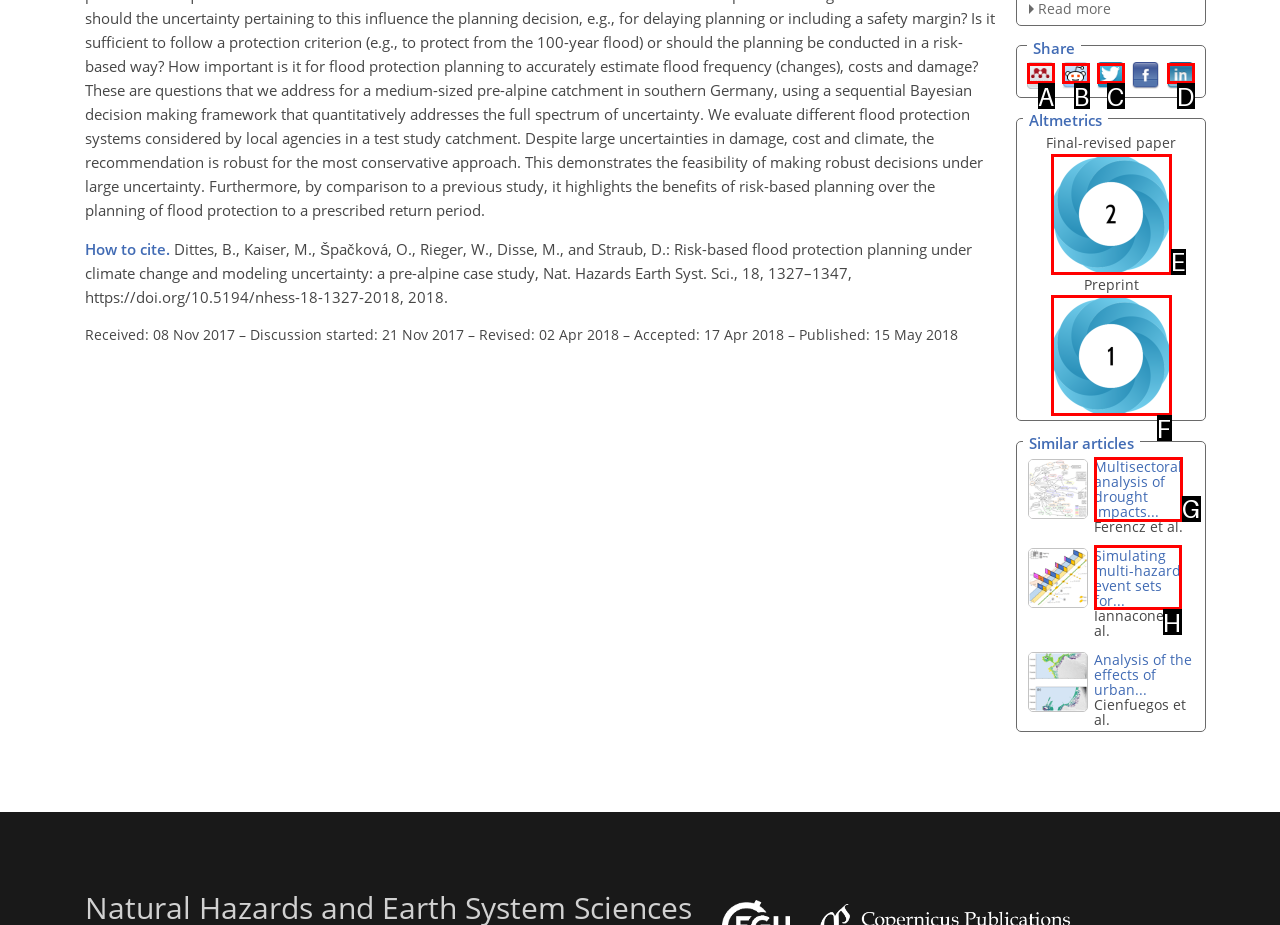From the given choices, identify the element that matches: title="Twitter"
Answer with the letter of the selected option.

C